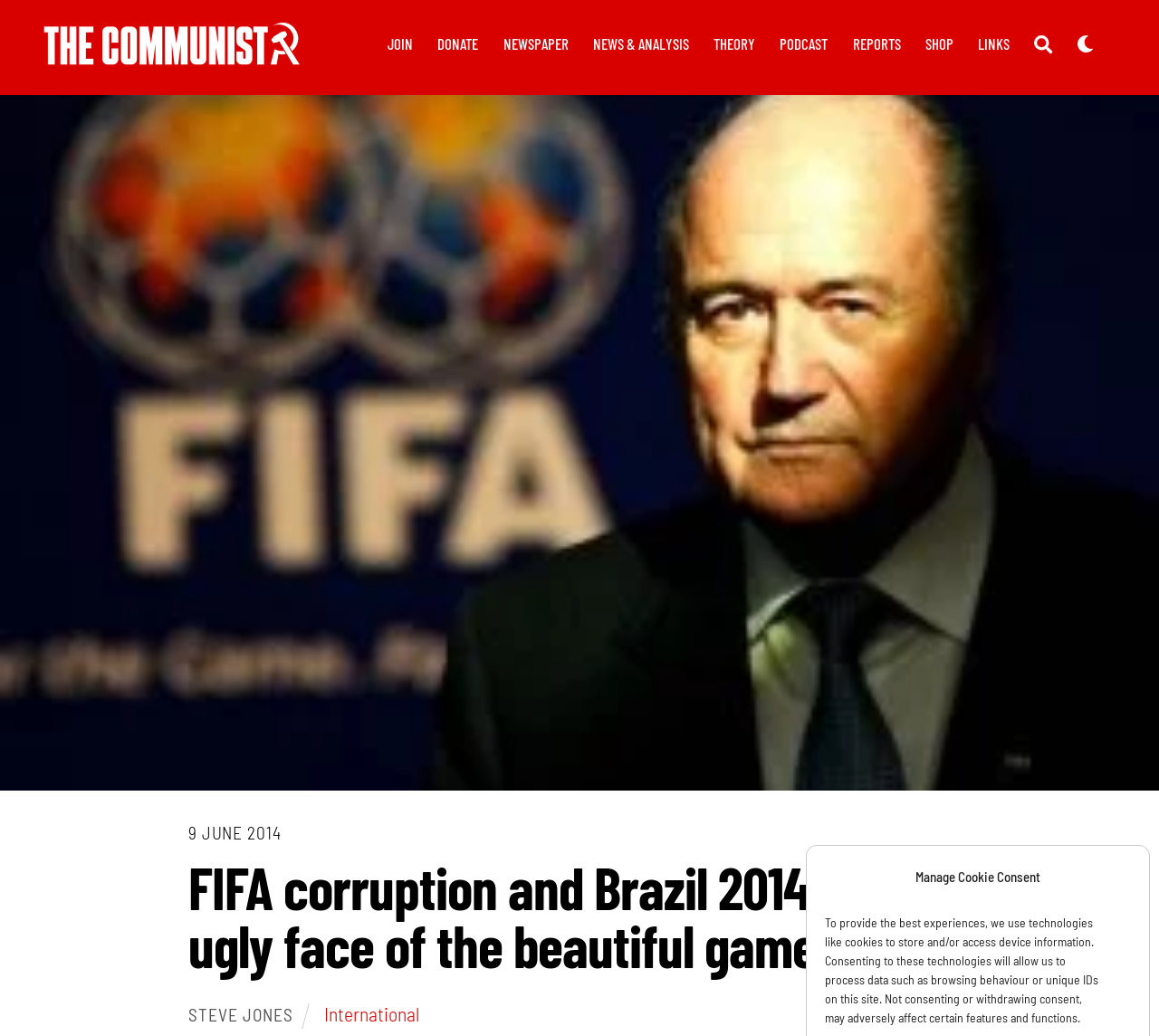What is the name of the website?
Refer to the image and provide a one-word or short phrase answer.

The Communist